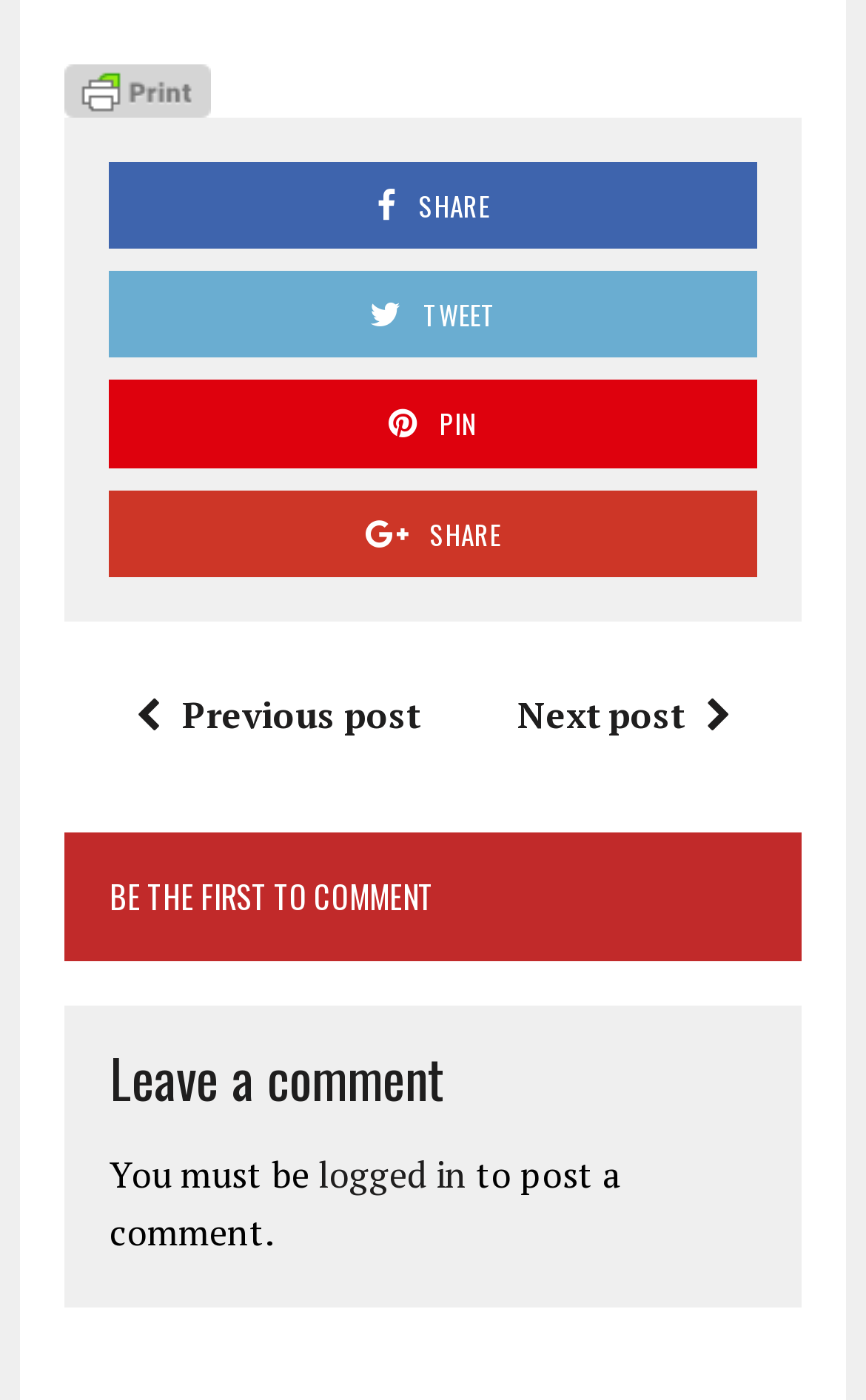Please identify the bounding box coordinates of the element I need to click to follow this instruction: "Click the 'Re: WebIssues 1.1.1 released' link".

None